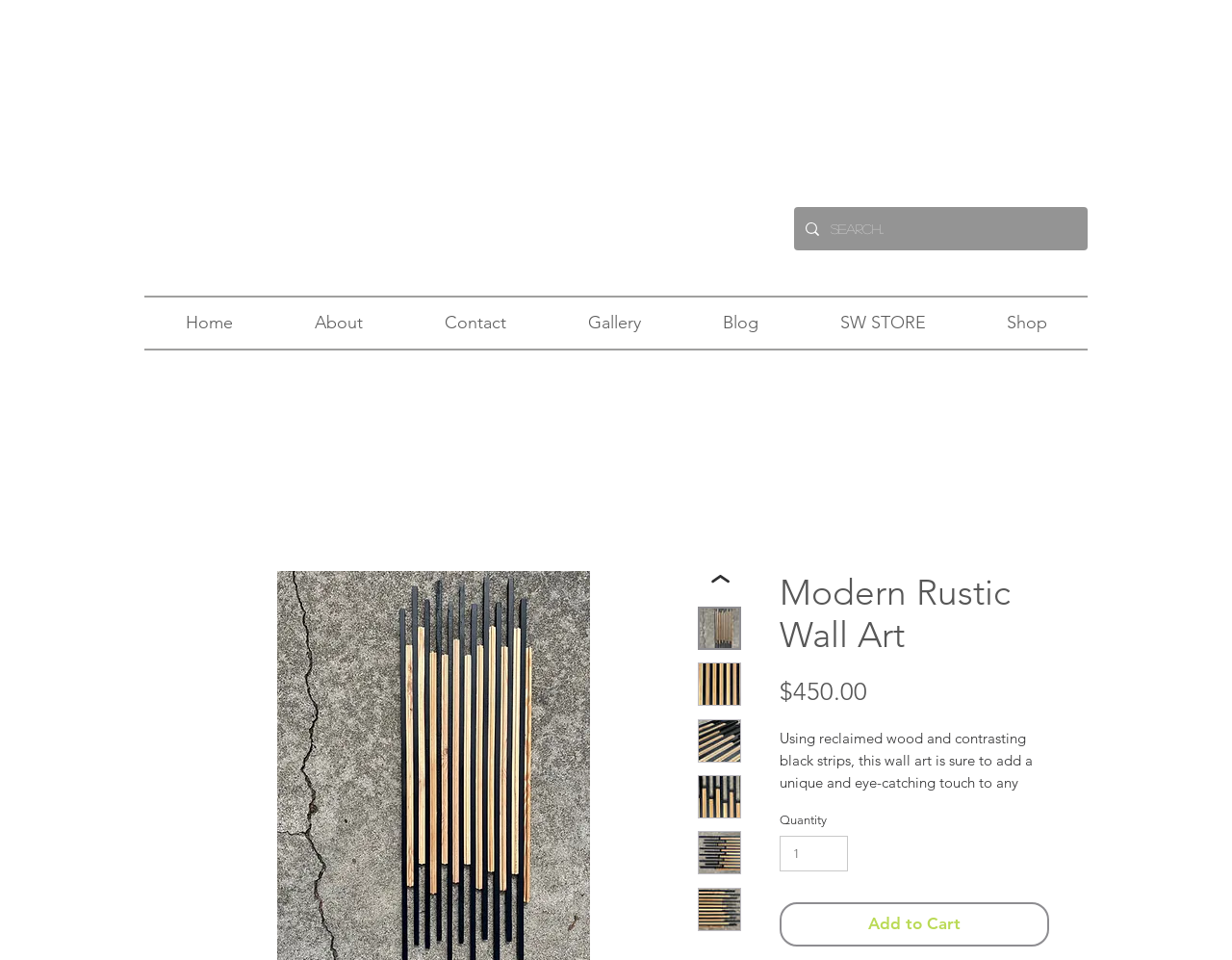Extract the top-level heading from the webpage and provide its text.

Modern Rustic Wall Art